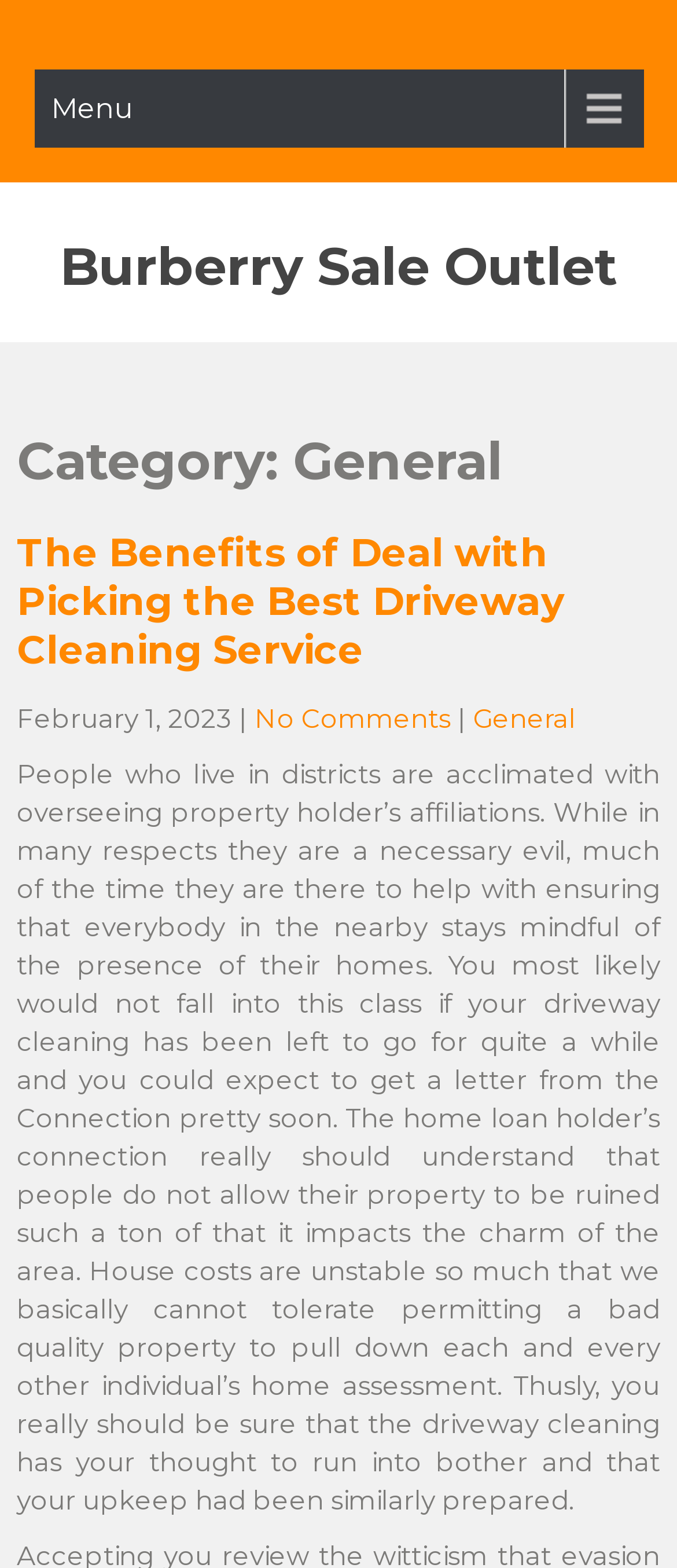Identify the main heading from the webpage and provide its text content.

Burberry Sale Outlet